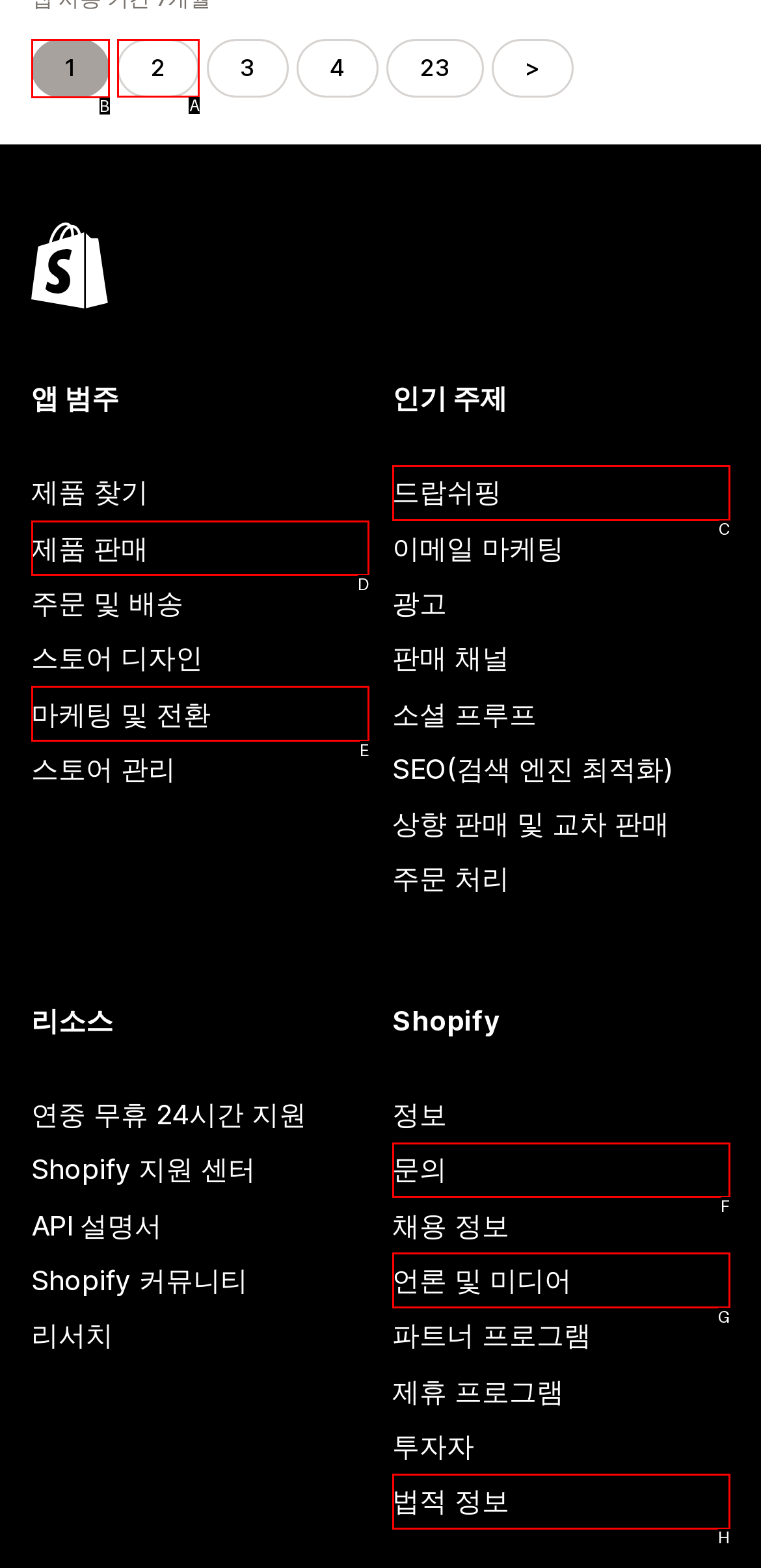Identify the correct HTML element to click to accomplish this task: go to page 2
Respond with the letter corresponding to the correct choice.

A